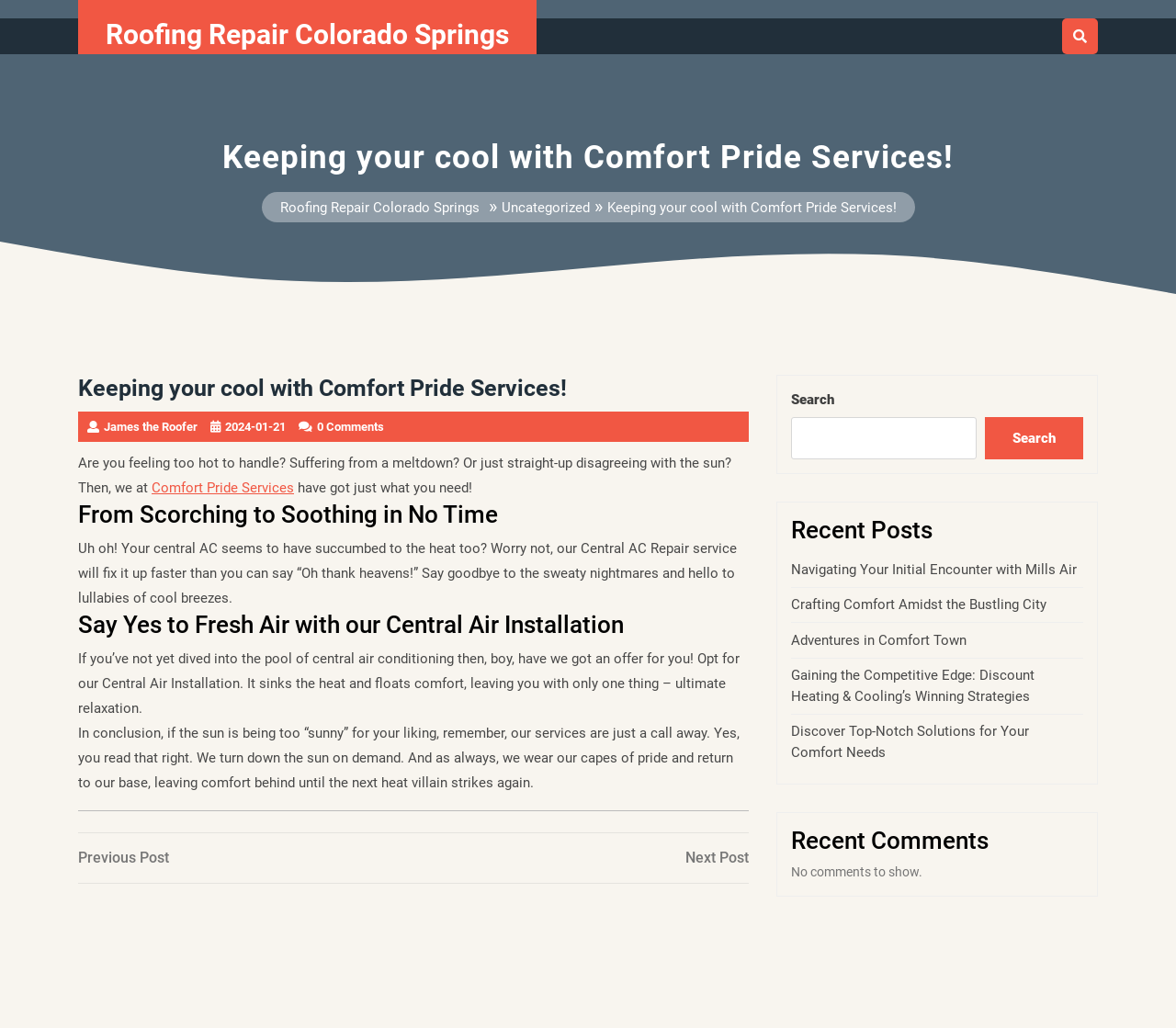Locate the bounding box coordinates of the area that needs to be clicked to fulfill the following instruction: "Click the search button". The coordinates should be in the format of four float numbers between 0 and 1, namely [left, top, right, bottom].

[0.838, 0.406, 0.921, 0.447]